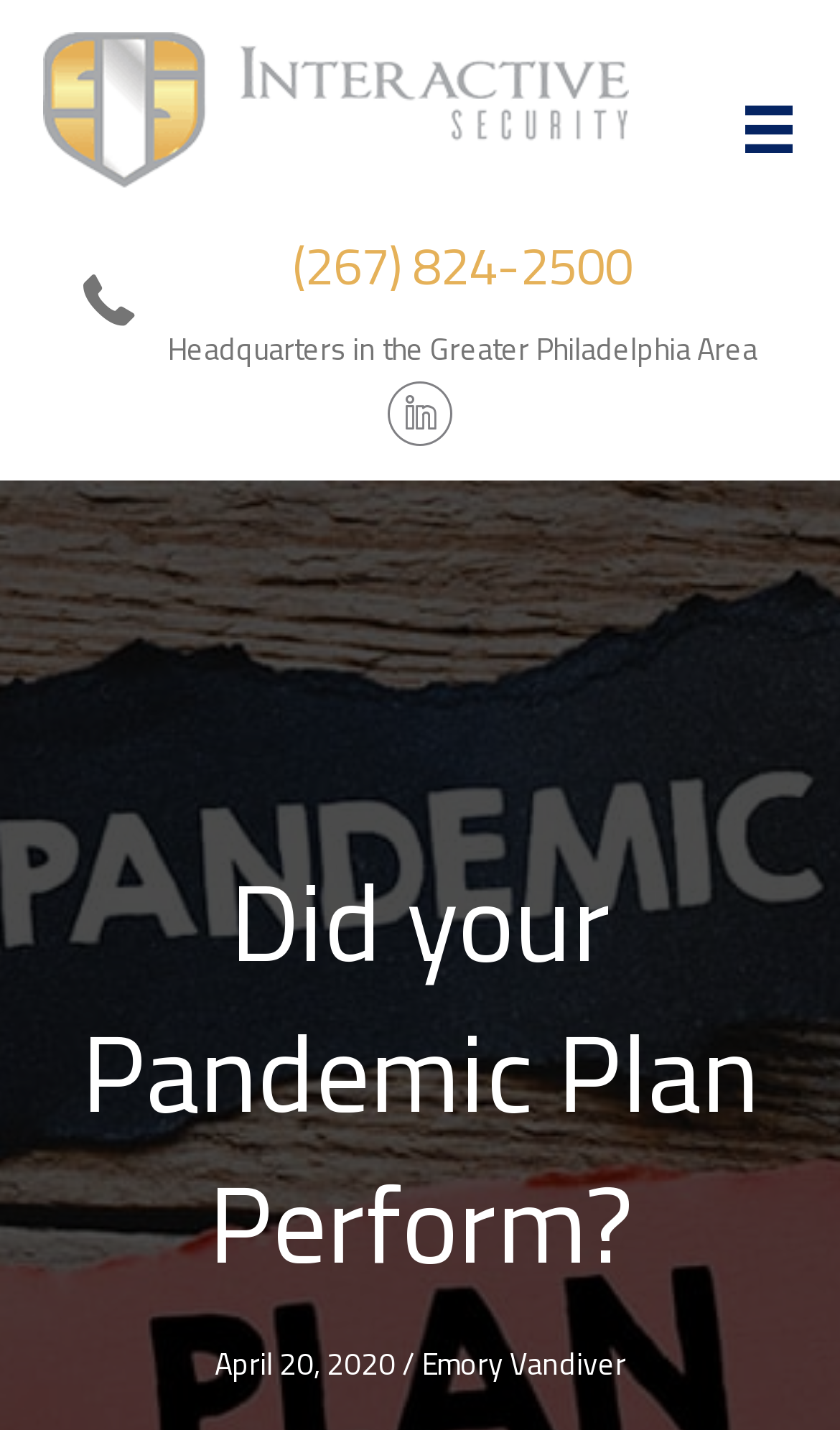Generate the title text from the webpage.

Did your Pandemic Plan Perform?